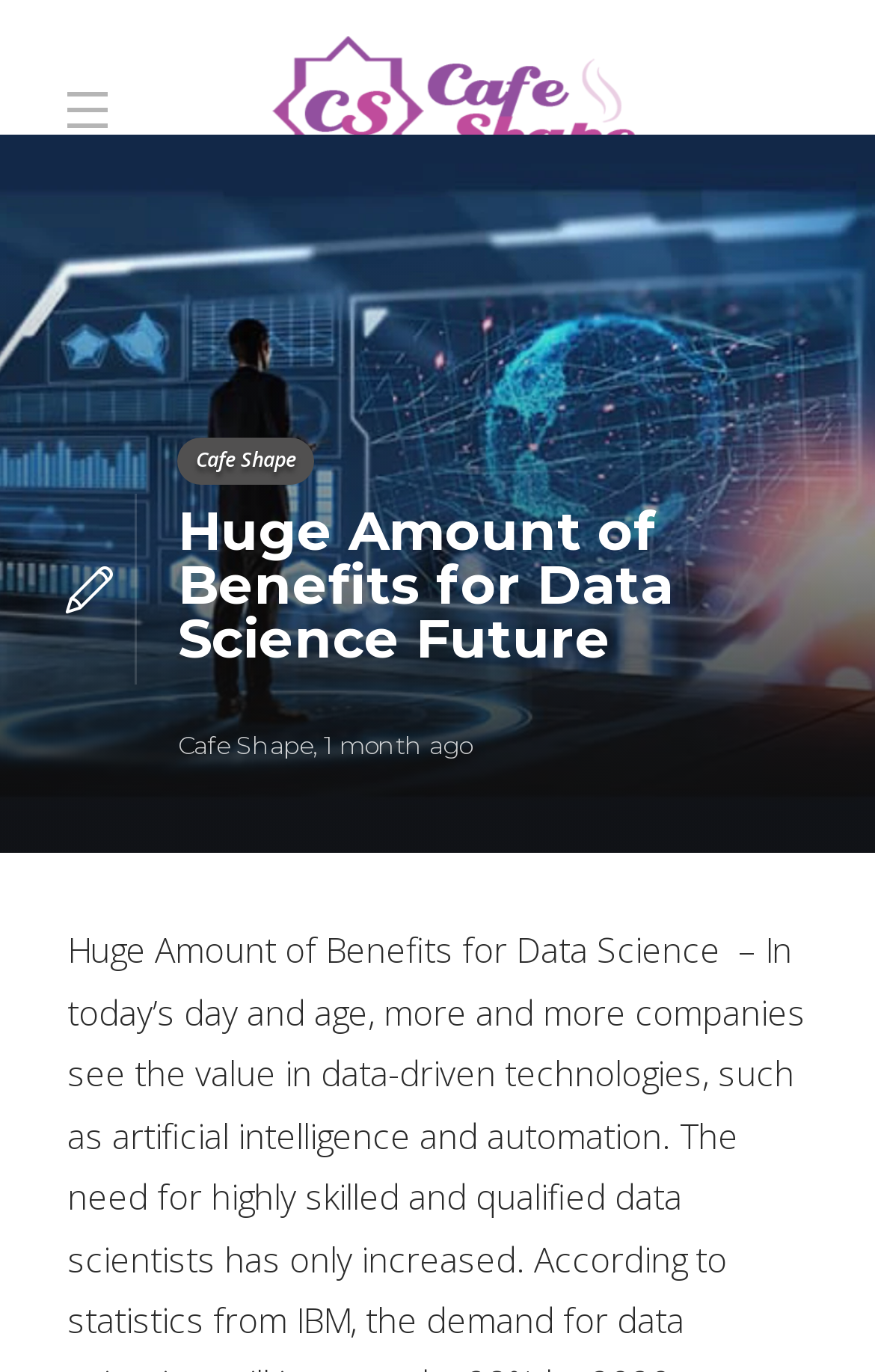Determine the heading of the webpage and extract its text content.

Huge Amount of Benefits for Data Science Future